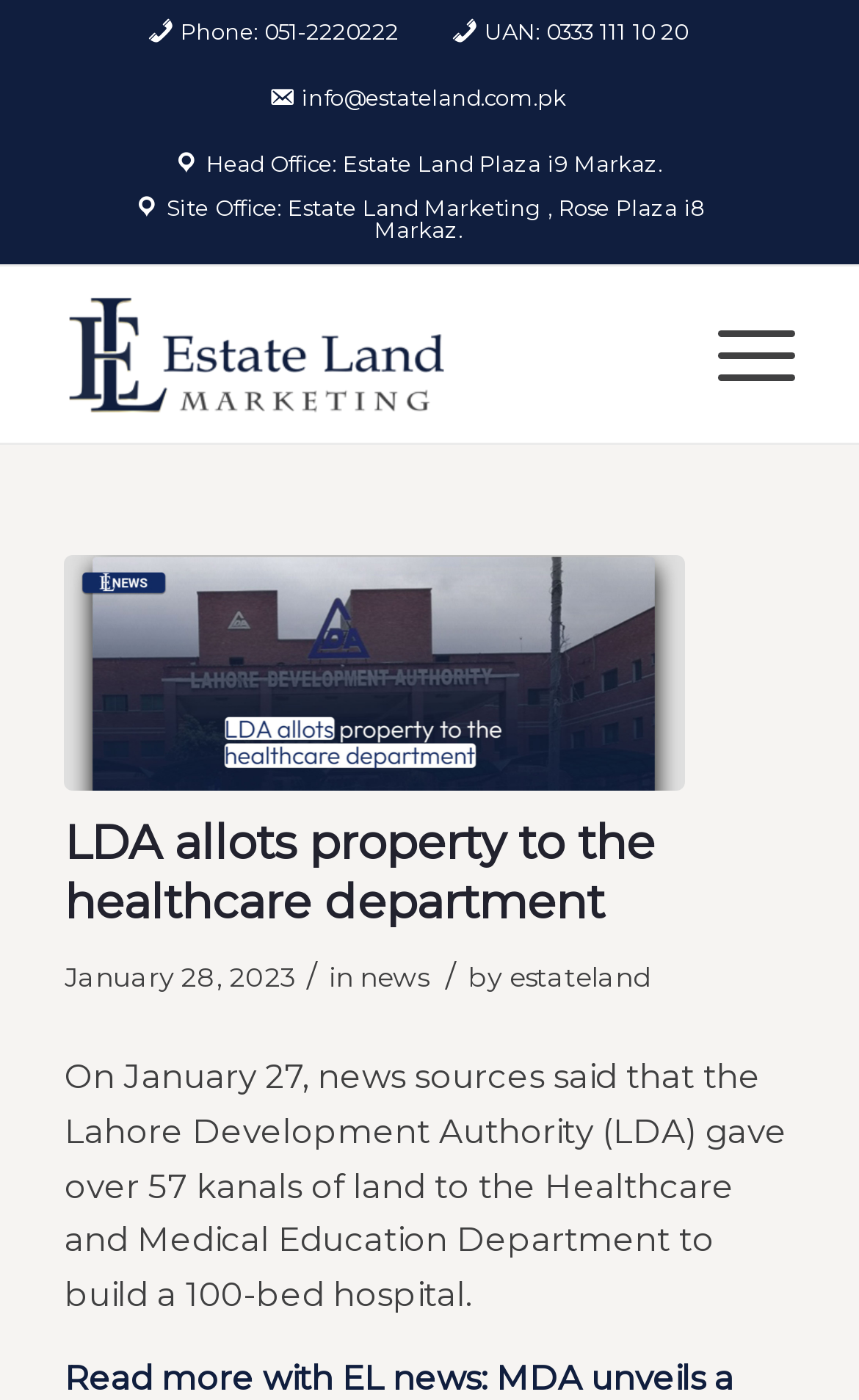Determine the bounding box coordinates for the region that must be clicked to execute the following instruction: "Call the phone number".

[0.21, 0.013, 0.464, 0.033]